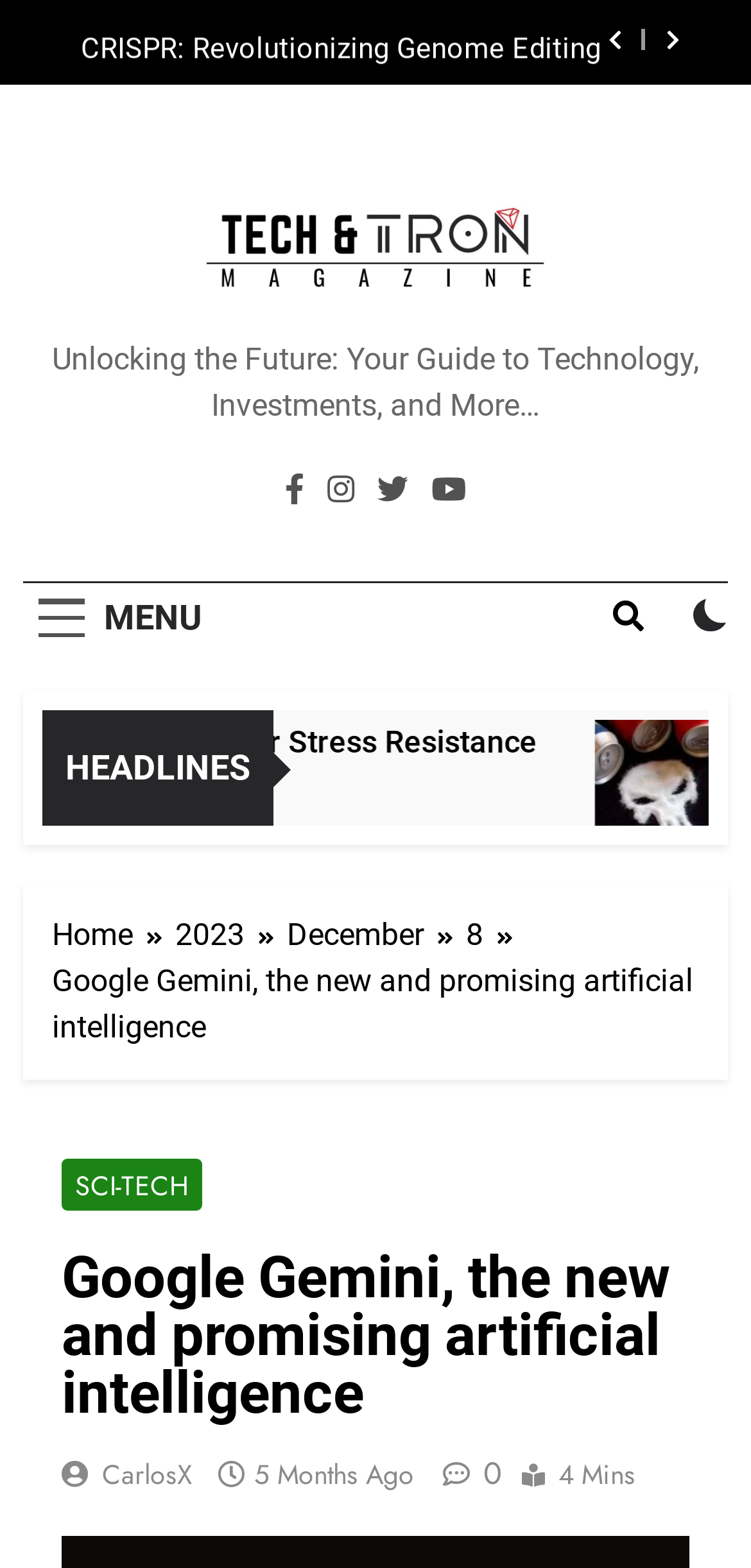Locate the bounding box coordinates of the element that should be clicked to execute the following instruction: "Go to the SCI-TECH section".

[0.082, 0.739, 0.269, 0.772]